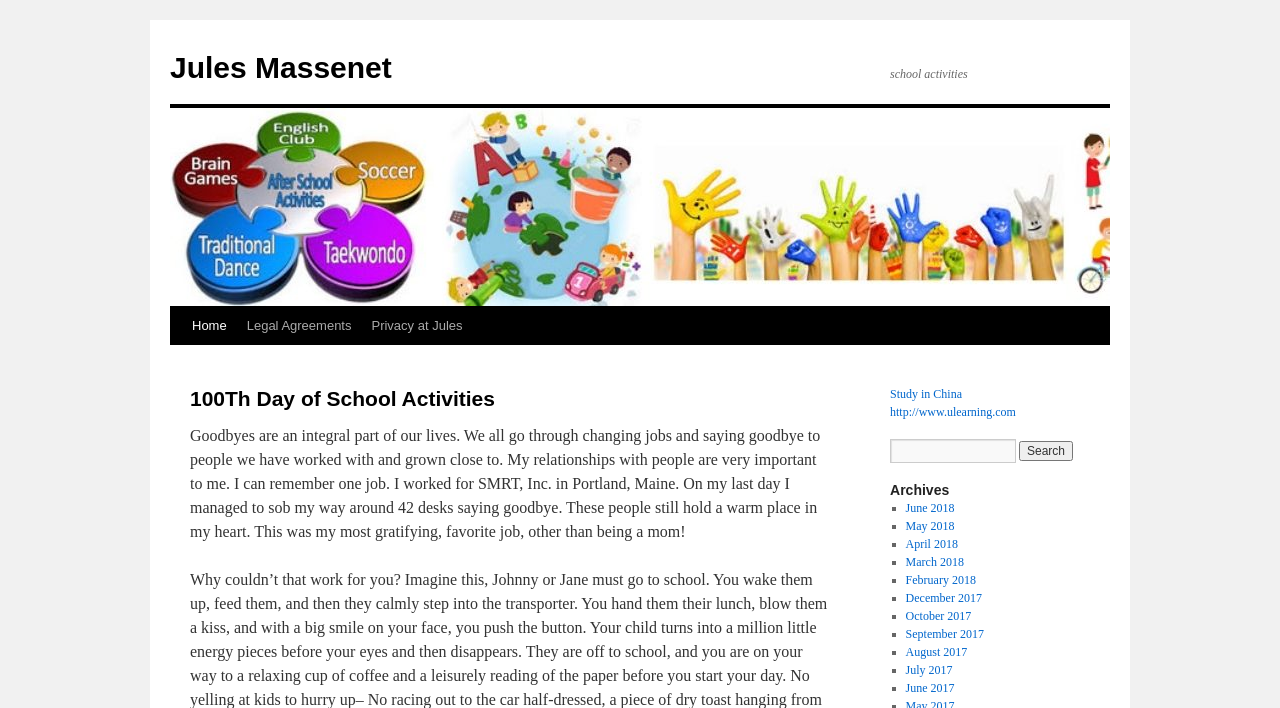Determine the bounding box for the UI element that matches this description: "Skip to content".

[0.132, 0.432, 0.148, 0.593]